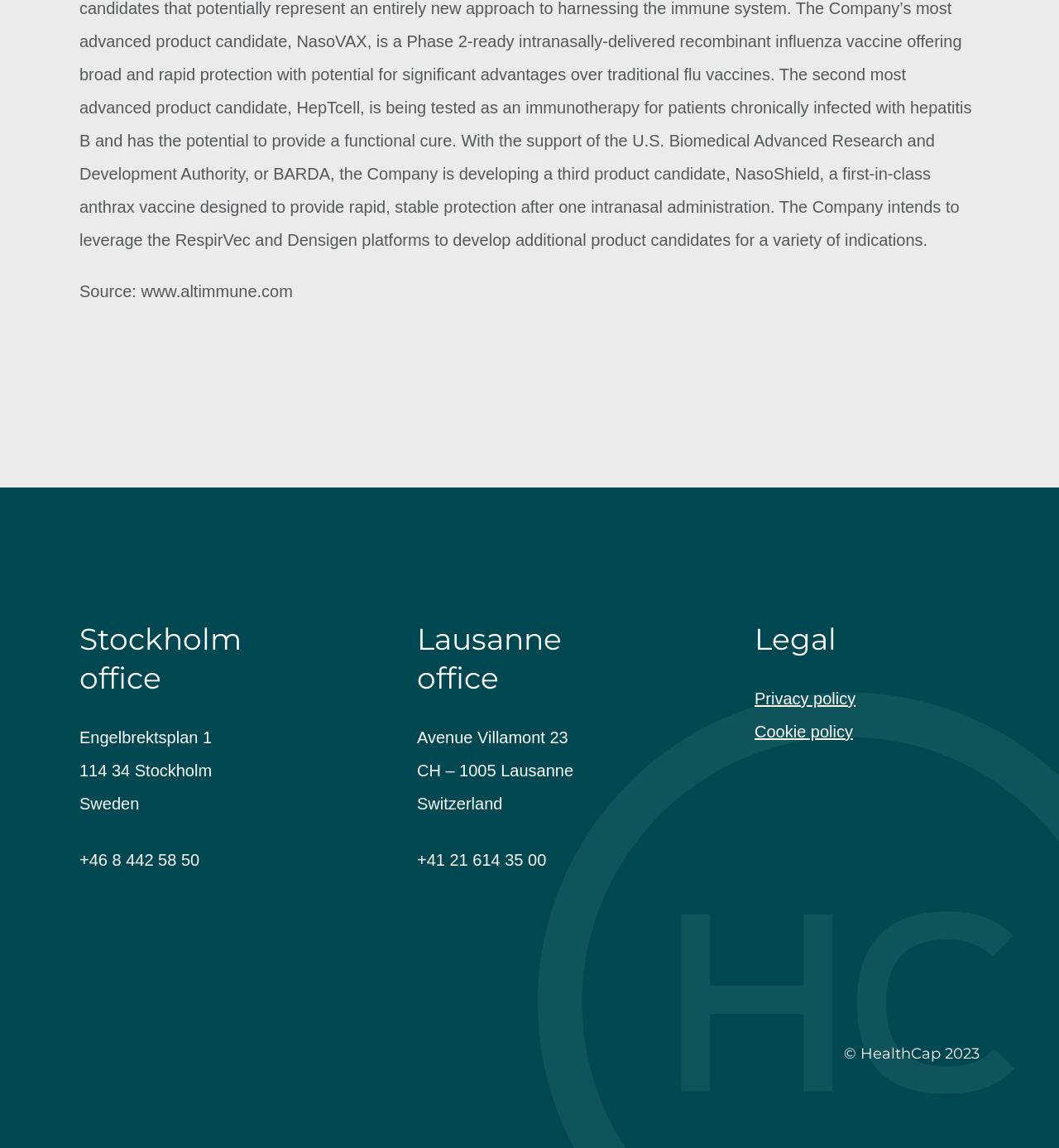From the element description: "Cookie policy", extract the bounding box coordinates of the UI element. The coordinates should be expressed as four float numbers between 0 and 1, in the order [left, top, right, bottom].

[0.712, 0.629, 0.805, 0.645]